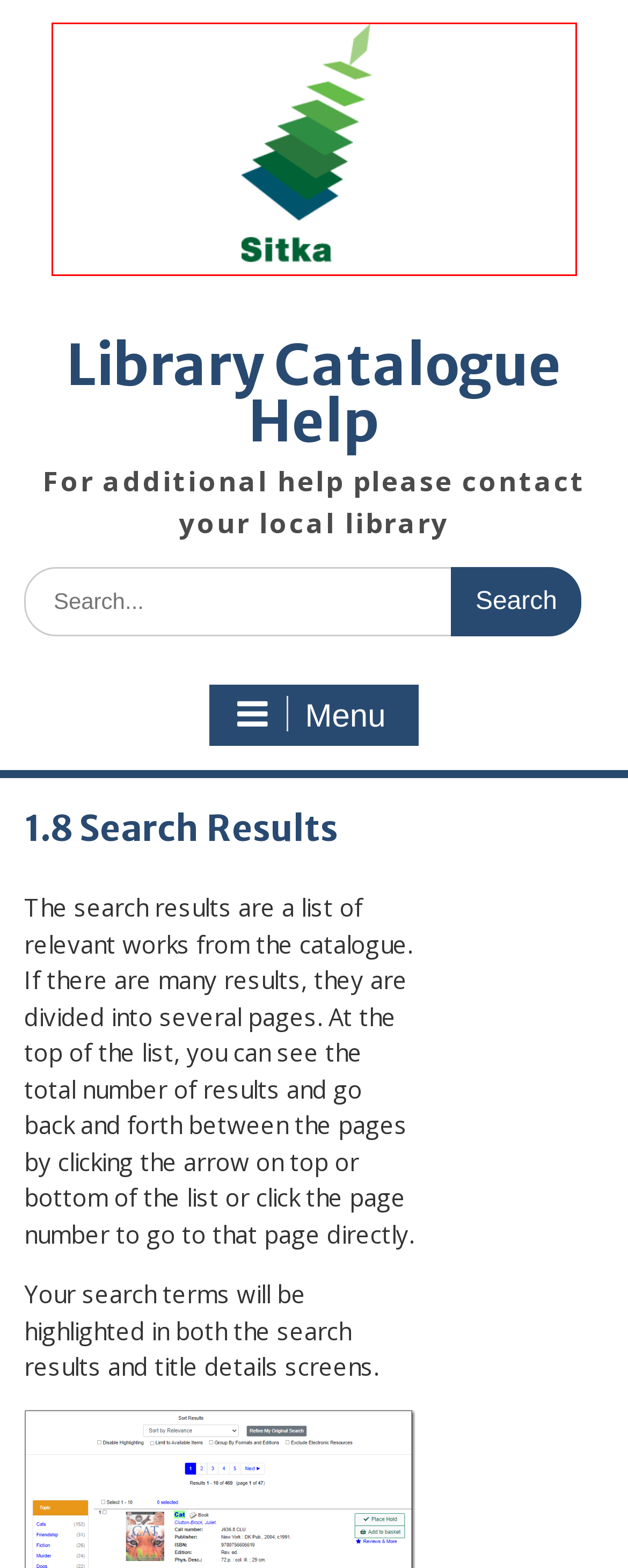You are provided with a screenshot of a webpage highlighting a UI element with a red bounding box. Choose the most suitable webpage description that matches the new page after clicking the element in the bounding box. Here are the candidates:
A. 1.7 Search Methodology – Library Catalogue Help
B. Library Catalogue Help – For additional help please contact your local library
C. 3.2 Resetting Your Password – Library Catalogue Help
D. 3.1 Logging into Your Account – Library Catalogue Help
E. 3.4 Account Summary – Library Catalogue Help
F. 4.5 Adding Titles to a List – Library Catalogue Help
G. 4.6 Managing Titles in List – Library Catalogue Help
H. 3. My Account – Library Catalogue Help

B